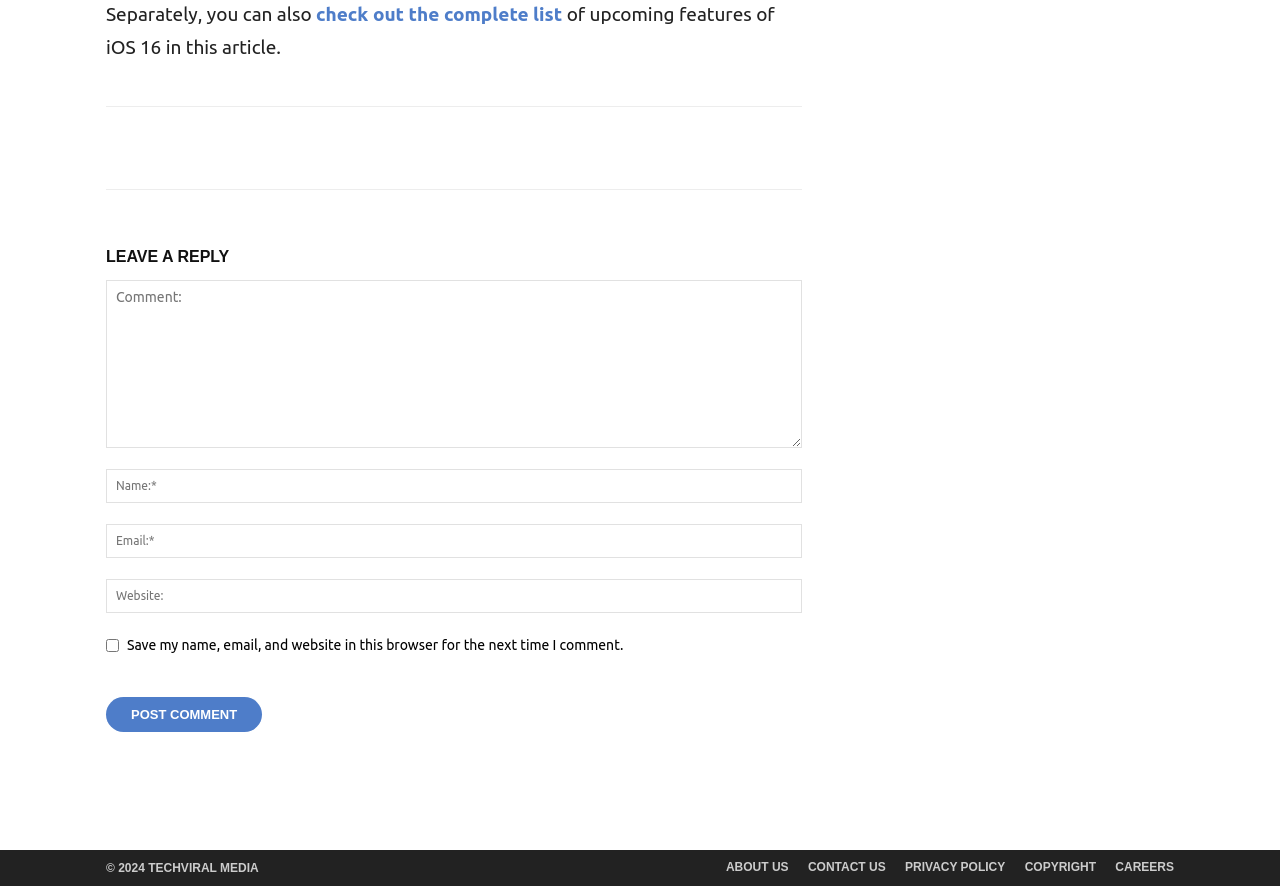Please respond to the question using a single word or phrase:
What are the social media icons located in the footer?

Share